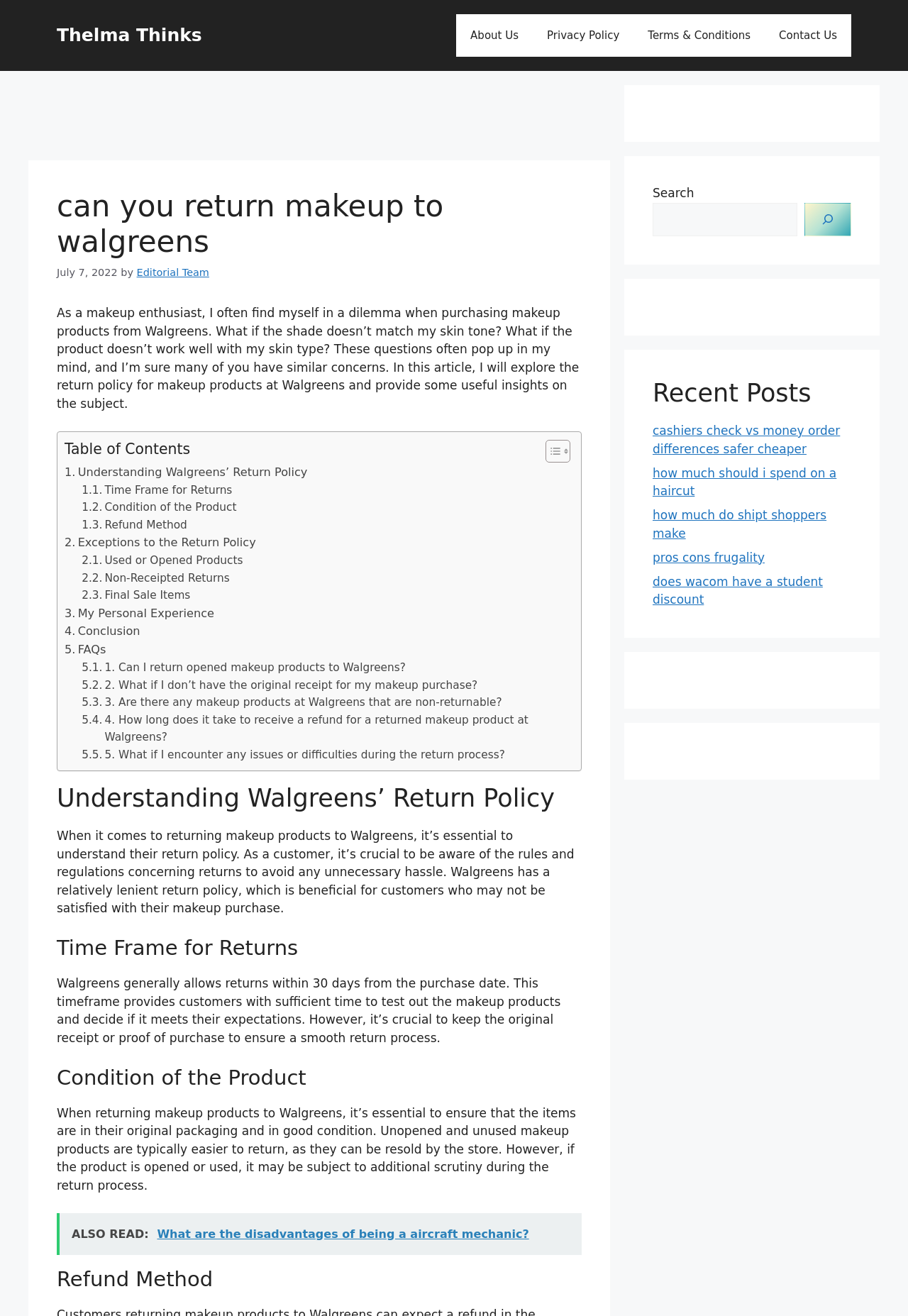Answer with a single word or phrase: 
What is the purpose of the 'Table of Contents' section?

To navigate the article